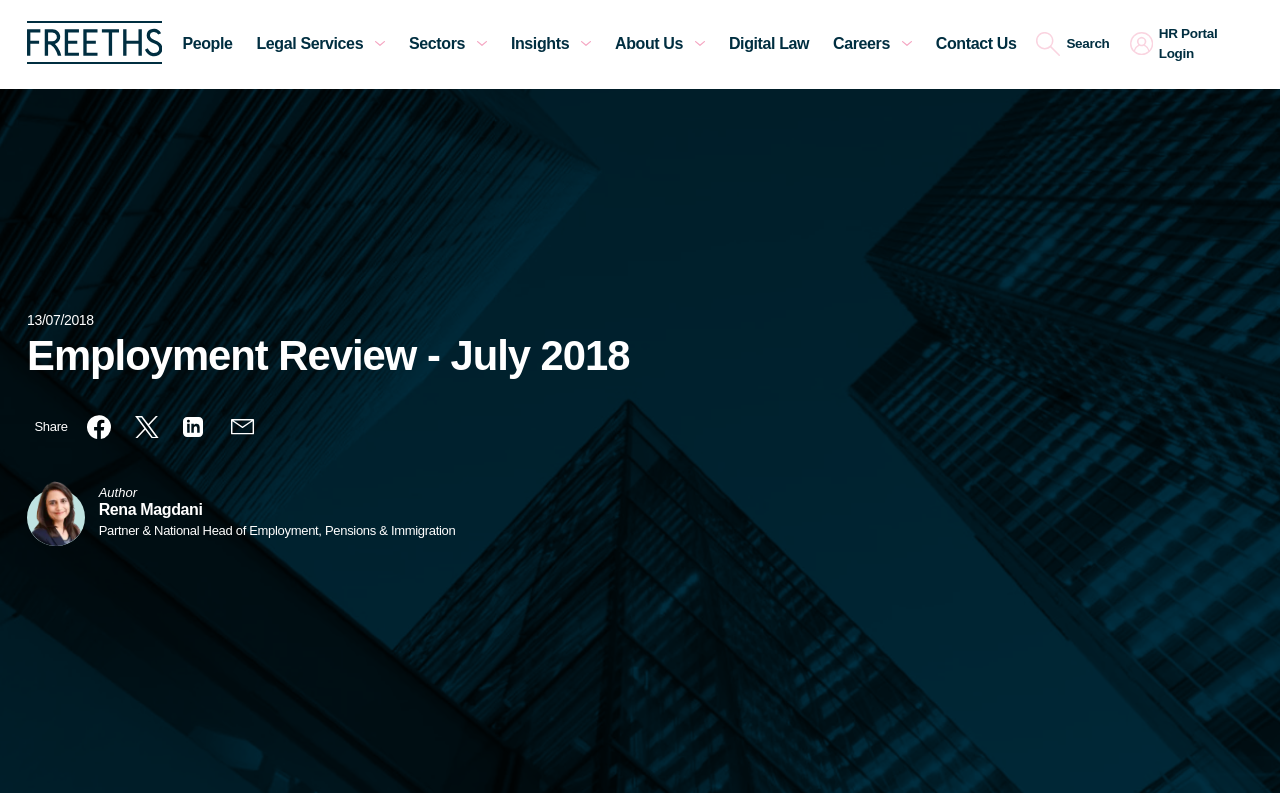Detail the various sections and features of the webpage.

The webpage is titled "Employment Review - July 2018 | Freeths" and appears to be a news article or blog post. At the top left corner, there is a link to the homepage, accompanied by a small image. On the top right corner, there are three links: "Search", "HR Portal Login", and each is accompanied by a small image.

Below the top navigation bar, there is a timestamp "13/07/2018" indicating the publication date of the article. The main heading "Employment Review - July 2018" is centered and prominent on the page.

To the right of the main heading, there is a disabled "Share" button, followed by four social media sharing links: "Share via Facebook", "Share via X", "Share via LinkedIn", and "Share via email". Each sharing link is accompanied by a small image representing the respective social media platform.

The main content of the article is not explicitly described in the accessibility tree, but it appears to be related to employment news, as hinted by the meta description. The article is authored by Rena Magdani, whose name is mentioned in a heading, and there is an image of the author on the page.